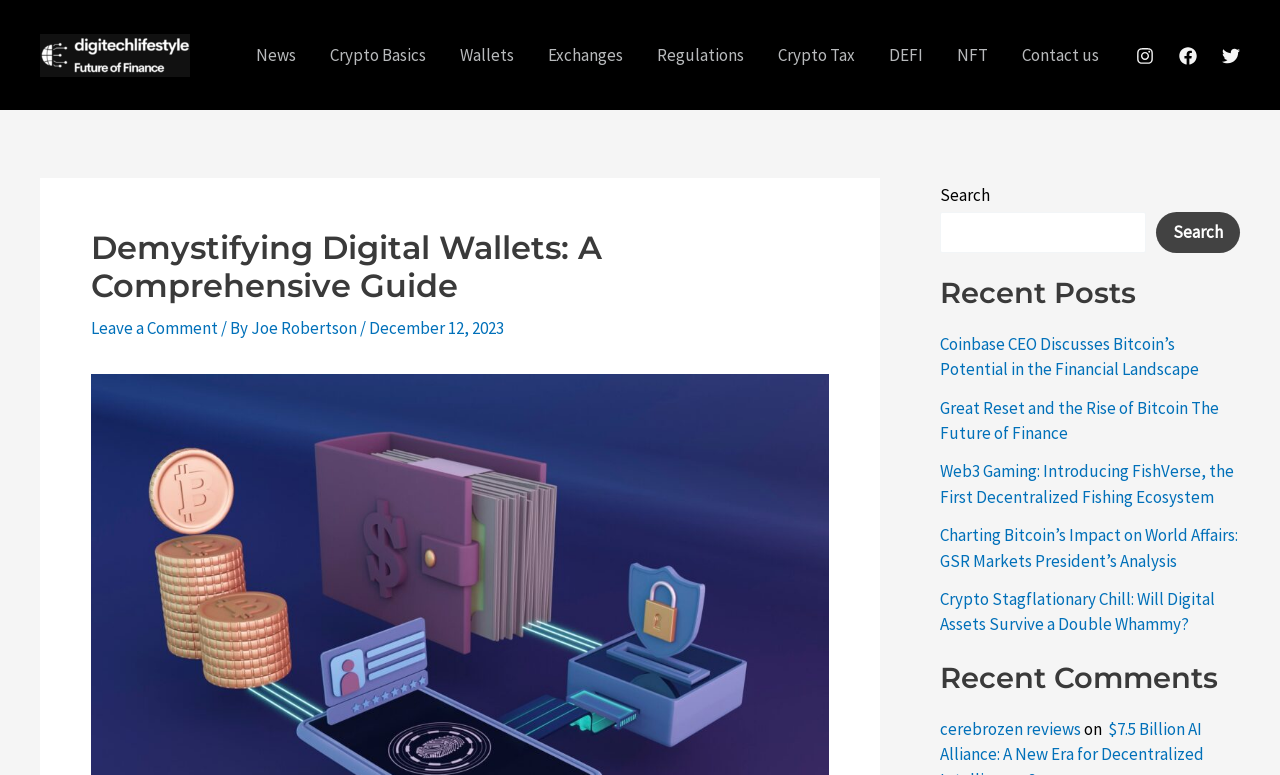Pinpoint the bounding box coordinates of the element to be clicked to execute the instruction: "Click on the News link".

[0.187, 0.0, 0.245, 0.142]